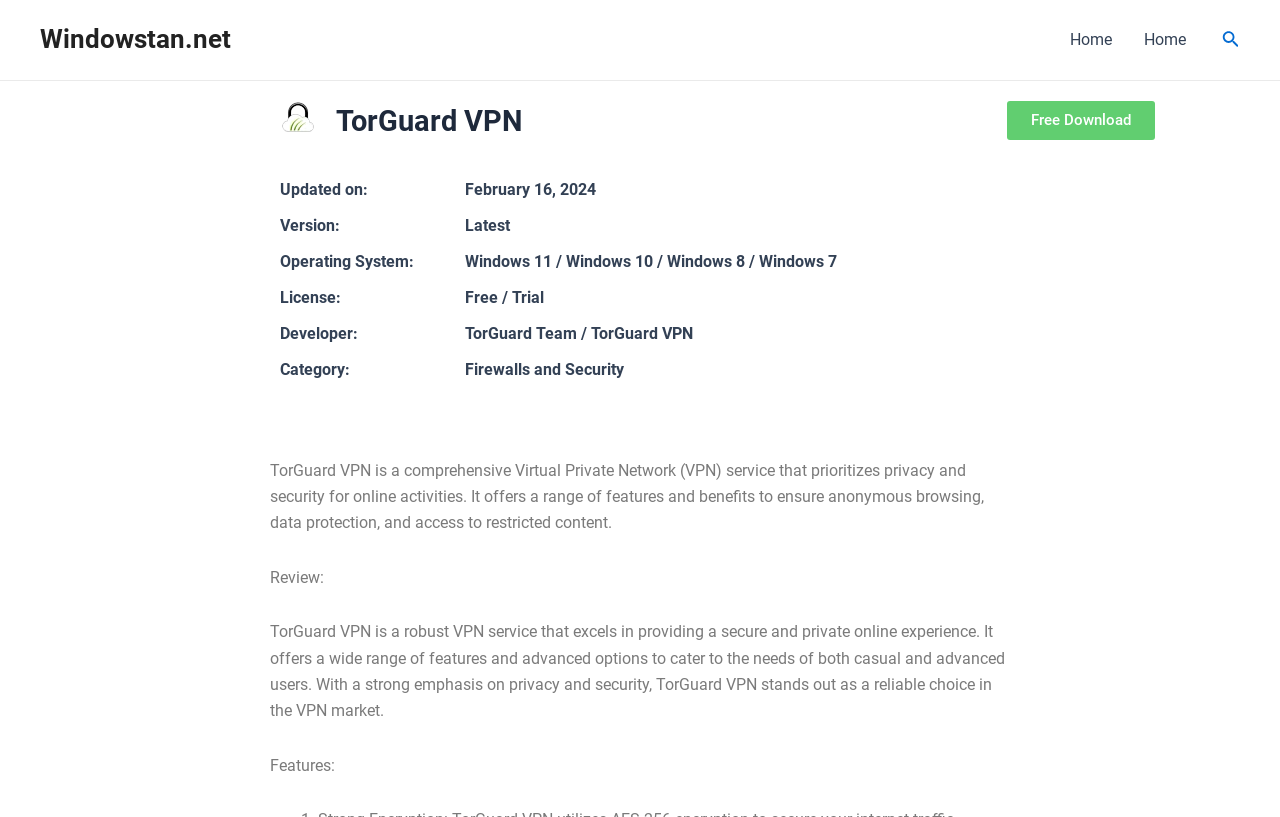Answer this question using a single word or a brief phrase:
What is the name of the VPN service?

TorGuard VPN